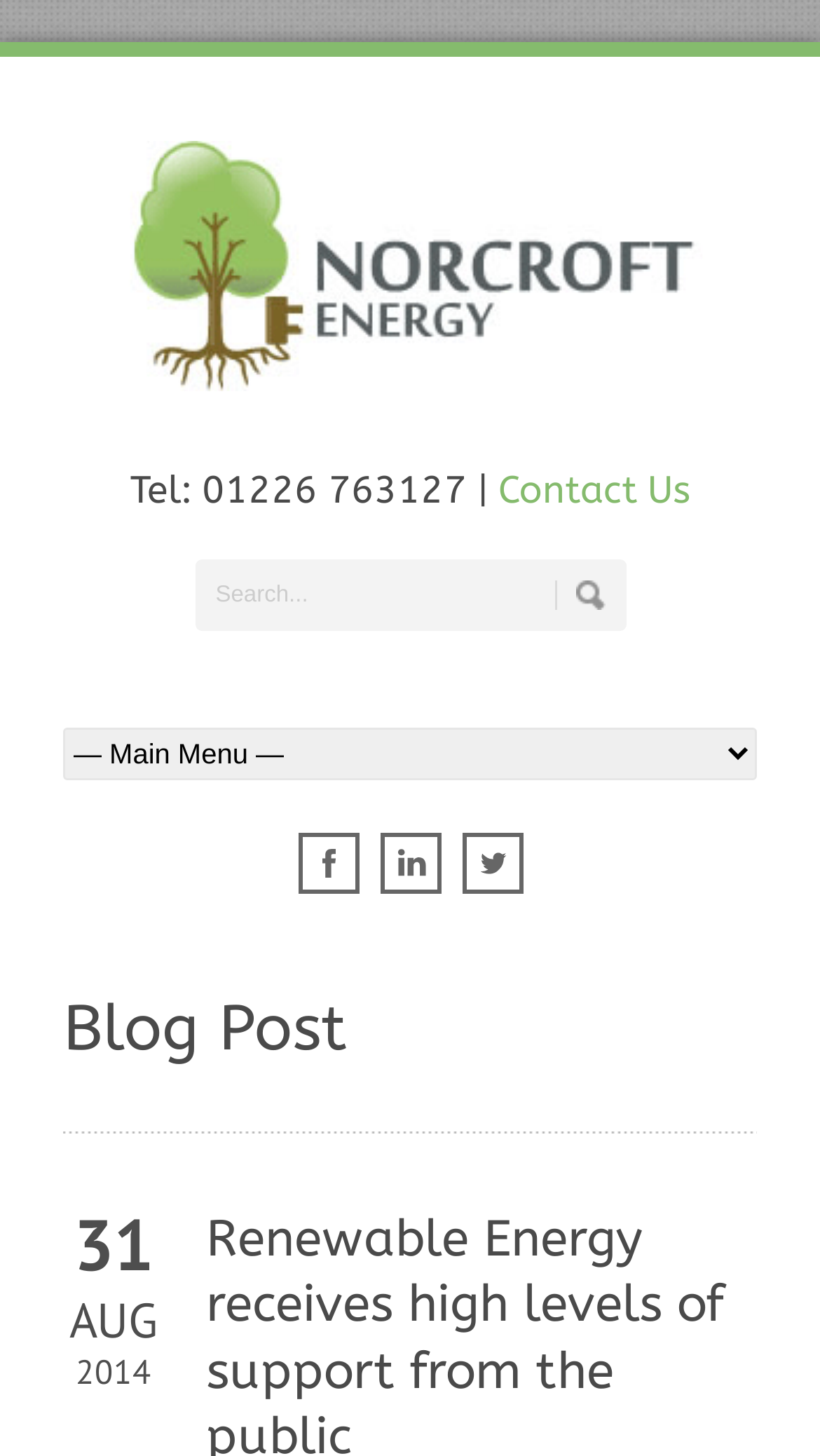Please determine the bounding box of the UI element that matches this description: Contact Us. The coordinates should be given as (top-left x, top-left y, bottom-right x, bottom-right y), with all values between 0 and 1.

[0.608, 0.321, 0.841, 0.353]